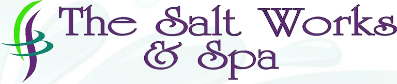Create an exhaustive description of the image.

The image showcases the logo of "The Salt Works & Spa," a wellness destination located in Biddeford, Maine. The logo features elegant, flowing typography that highlights the name of the spa in a rich purple color. Accompanying the text are stylized, swirling elements in shades of green, suggesting a connection to nature and relaxation. This branding reflects the spa's focus on rejuvenation therapies, including halotherapy and infrared sauna sessions, as well as a variety of skincare and massage services offered to patrons. The logo is an integral visual element representing the inviting and tranquil atmosphere the spa aims to provide.